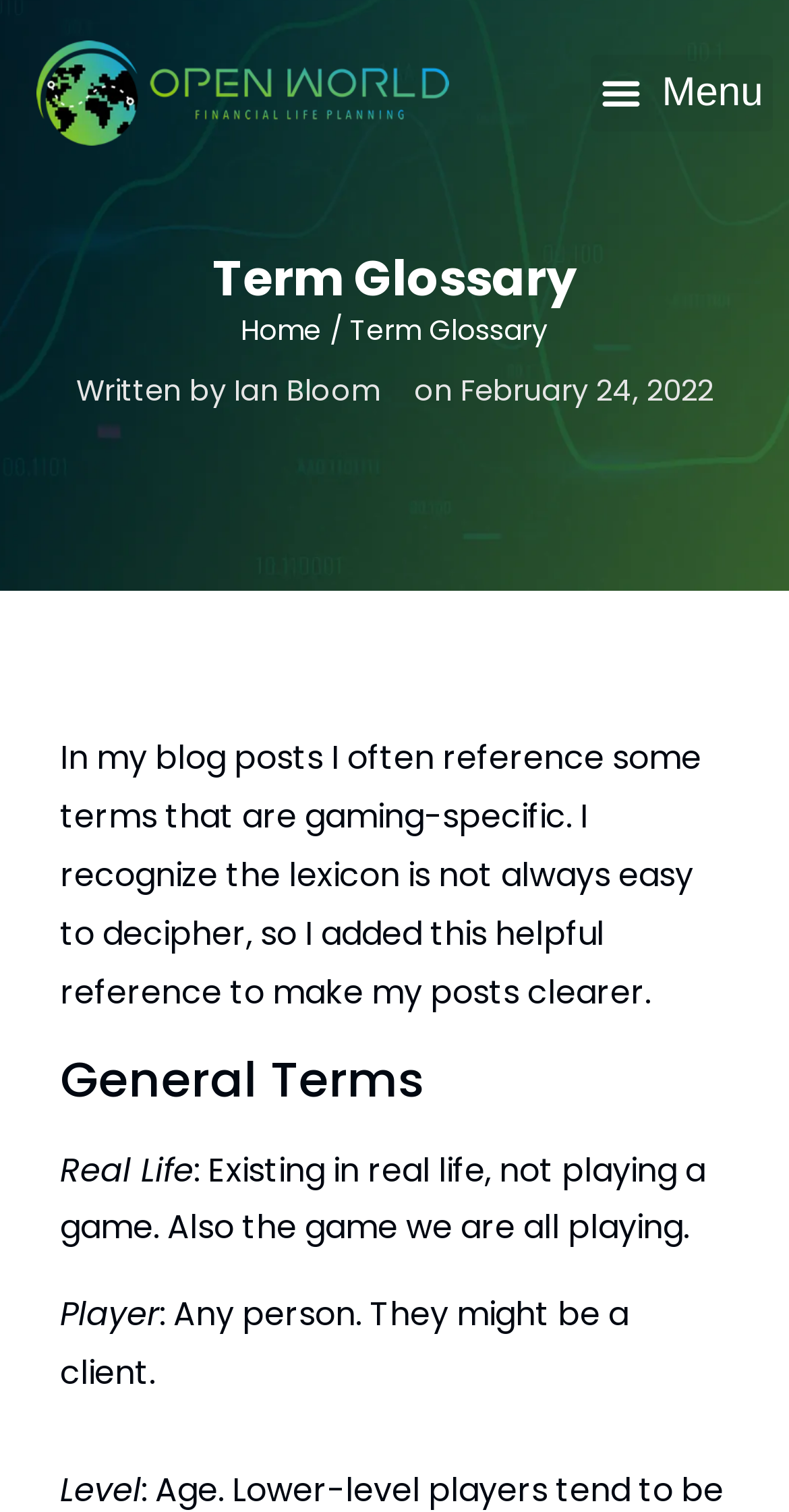How many terms are defined under 'General Terms'?
Provide a one-word or short-phrase answer based on the image.

2